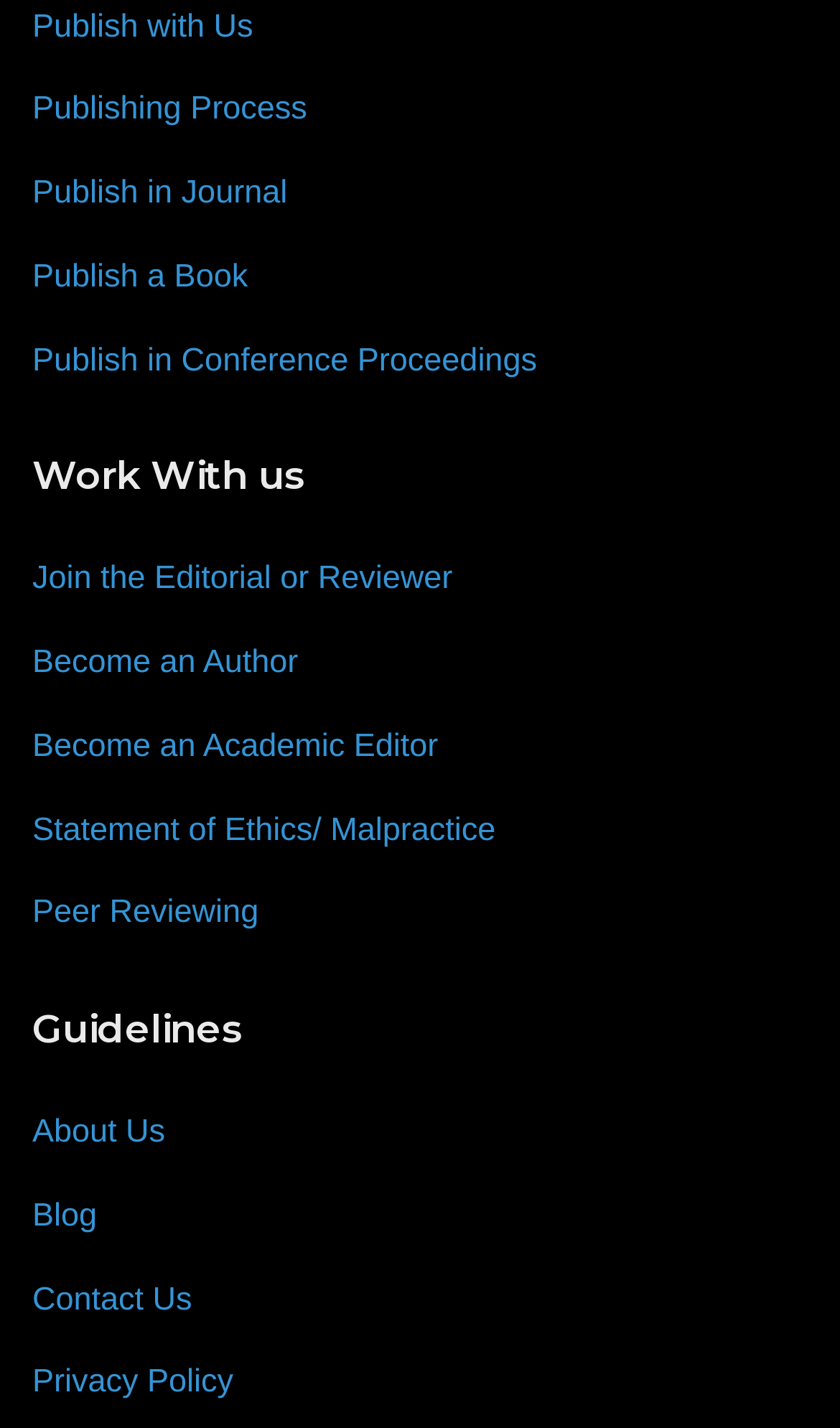Identify the bounding box coordinates of the area you need to click to perform the following instruction: "click on Childrens Essentials".

None